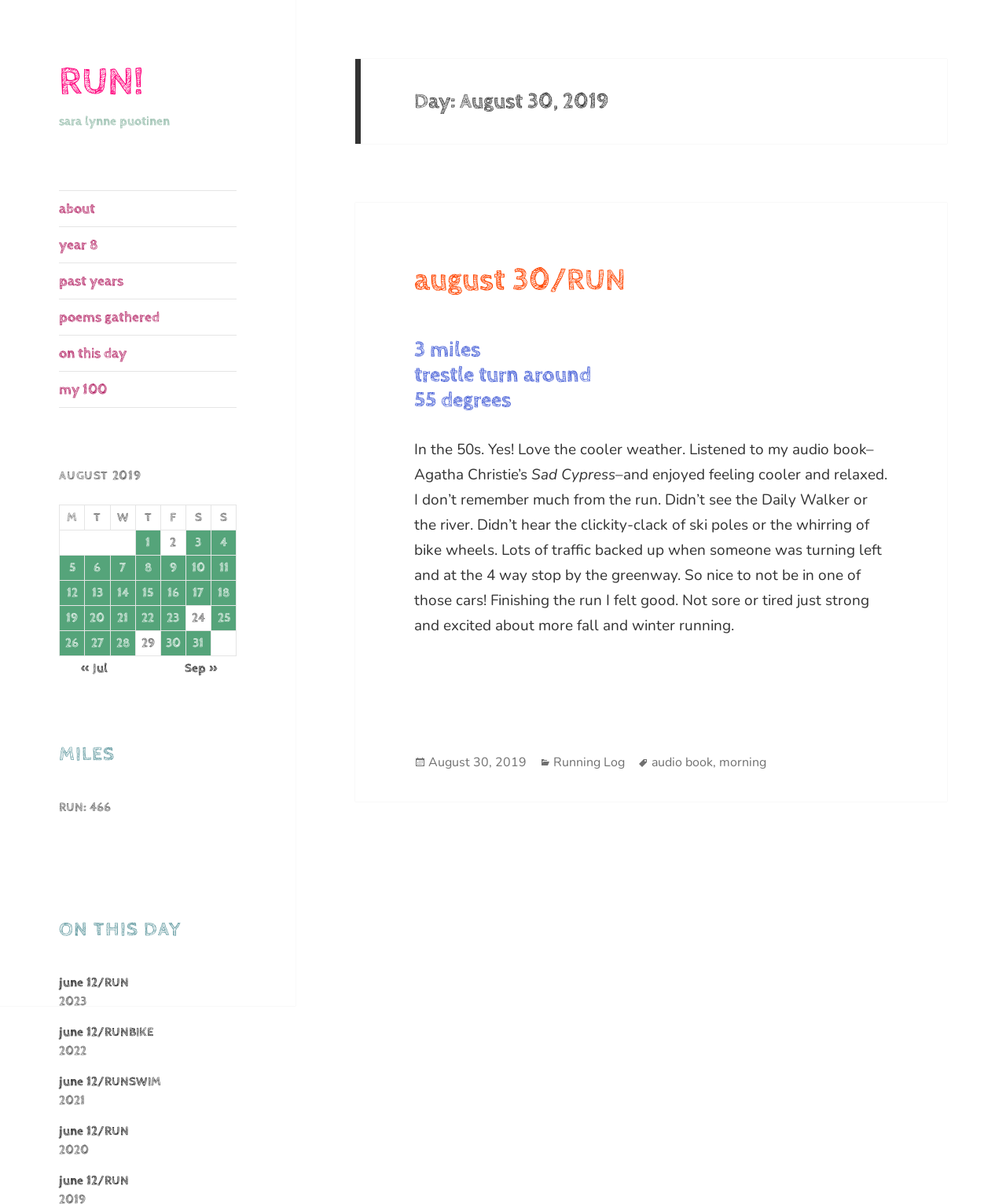How many days are listed in the table?
Answer the question with a single word or phrase derived from the image.

31